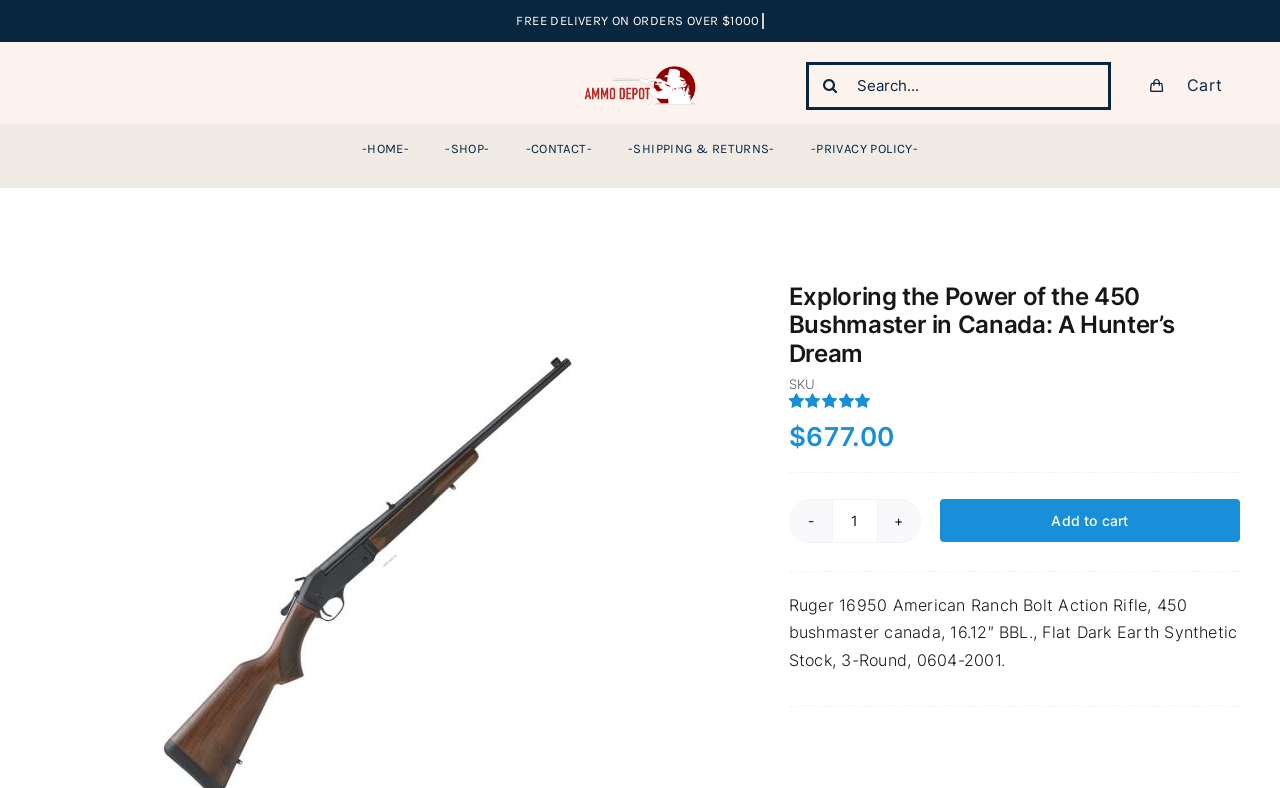Identify the bounding box coordinates of the element to click to follow this instruction: 'Search for products'. Ensure the coordinates are four float values between 0 and 1, provided as [left, top, right, bottom].

[0.63, 0.078, 0.868, 0.139]